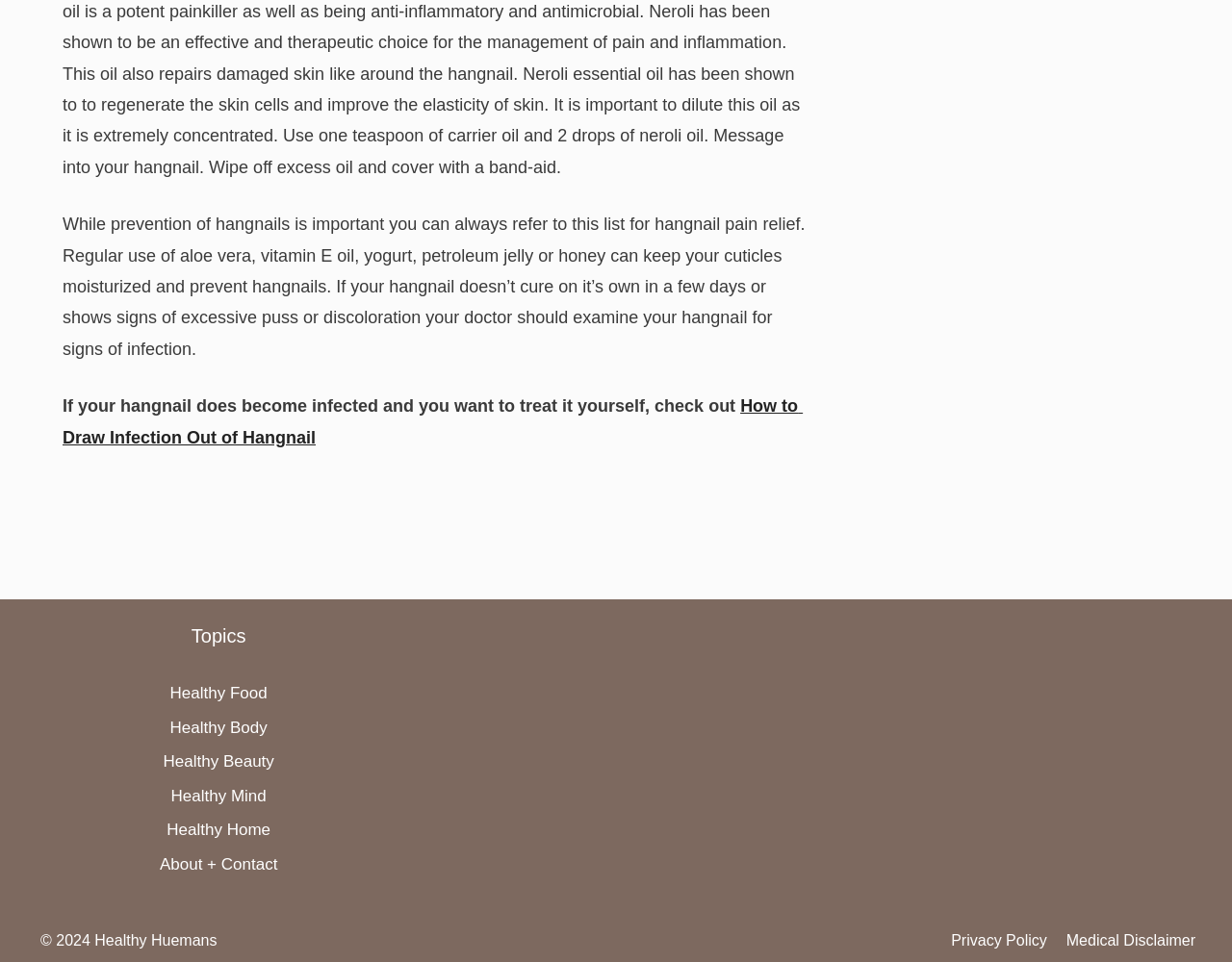Based on the element description Healthy Home, identify the bounding box coordinates for the UI element. The coordinates should be in the format (top-left x, top-left y, bottom-right x, bottom-right y) and within the 0 to 1 range.

[0.135, 0.853, 0.22, 0.872]